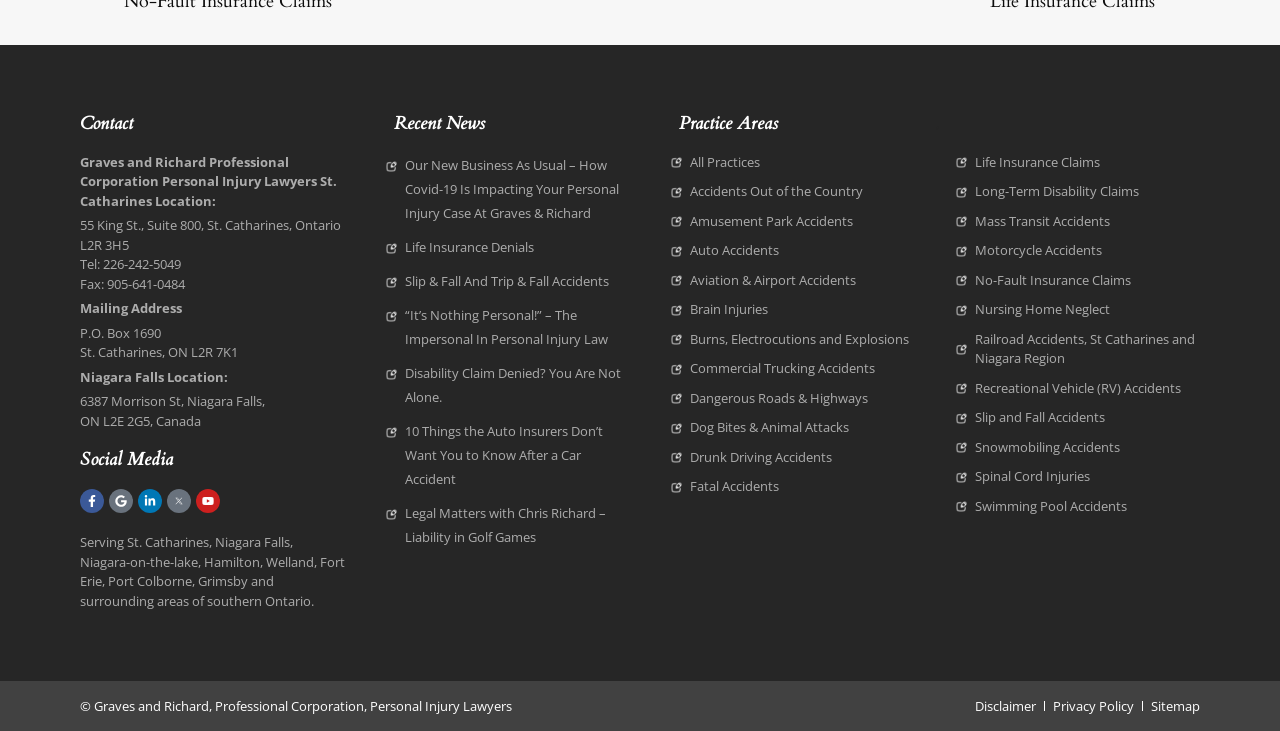From the element description Accidents Out of the Country, predict the bounding box coordinates of the UI element. The coordinates must be specified in the format (top-left x, top-left y, bottom-right x, bottom-right y) and should be within the 0 to 1 range.

[0.508, 0.25, 0.715, 0.276]